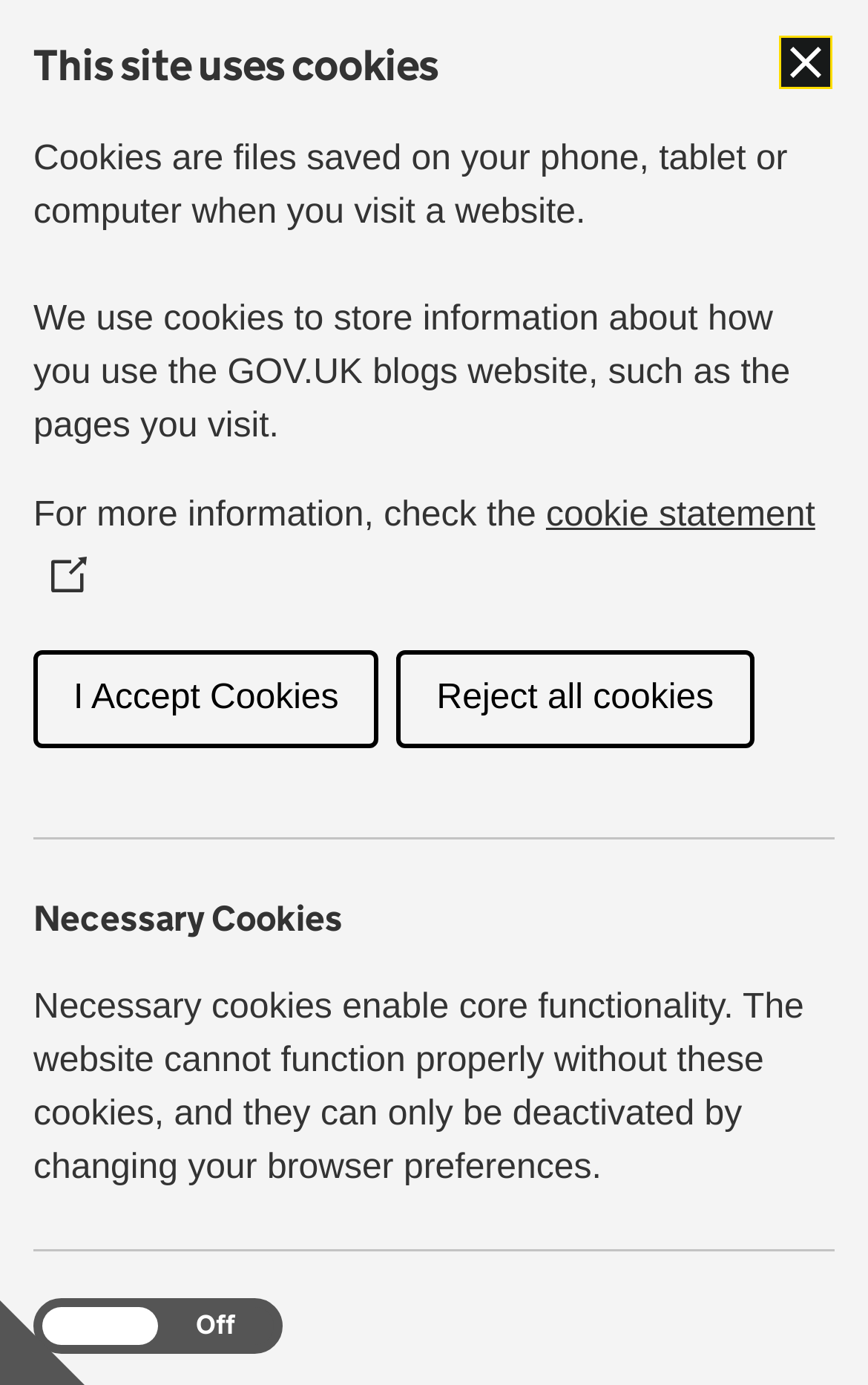Can you identify and provide the main heading of the webpage?

This site uses cookies